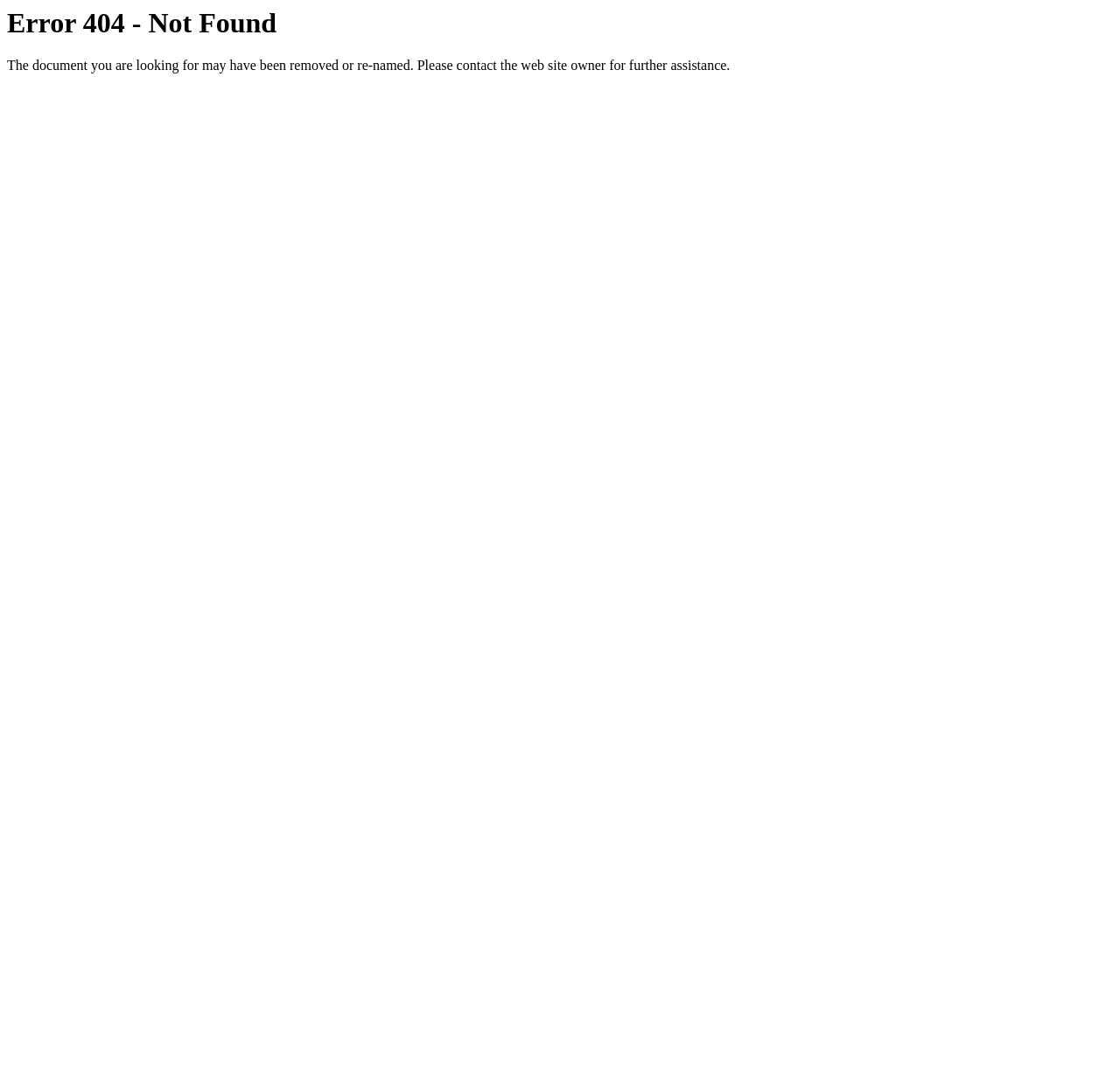Generate the text content of the main heading of the webpage.

Error 404 - Not Found